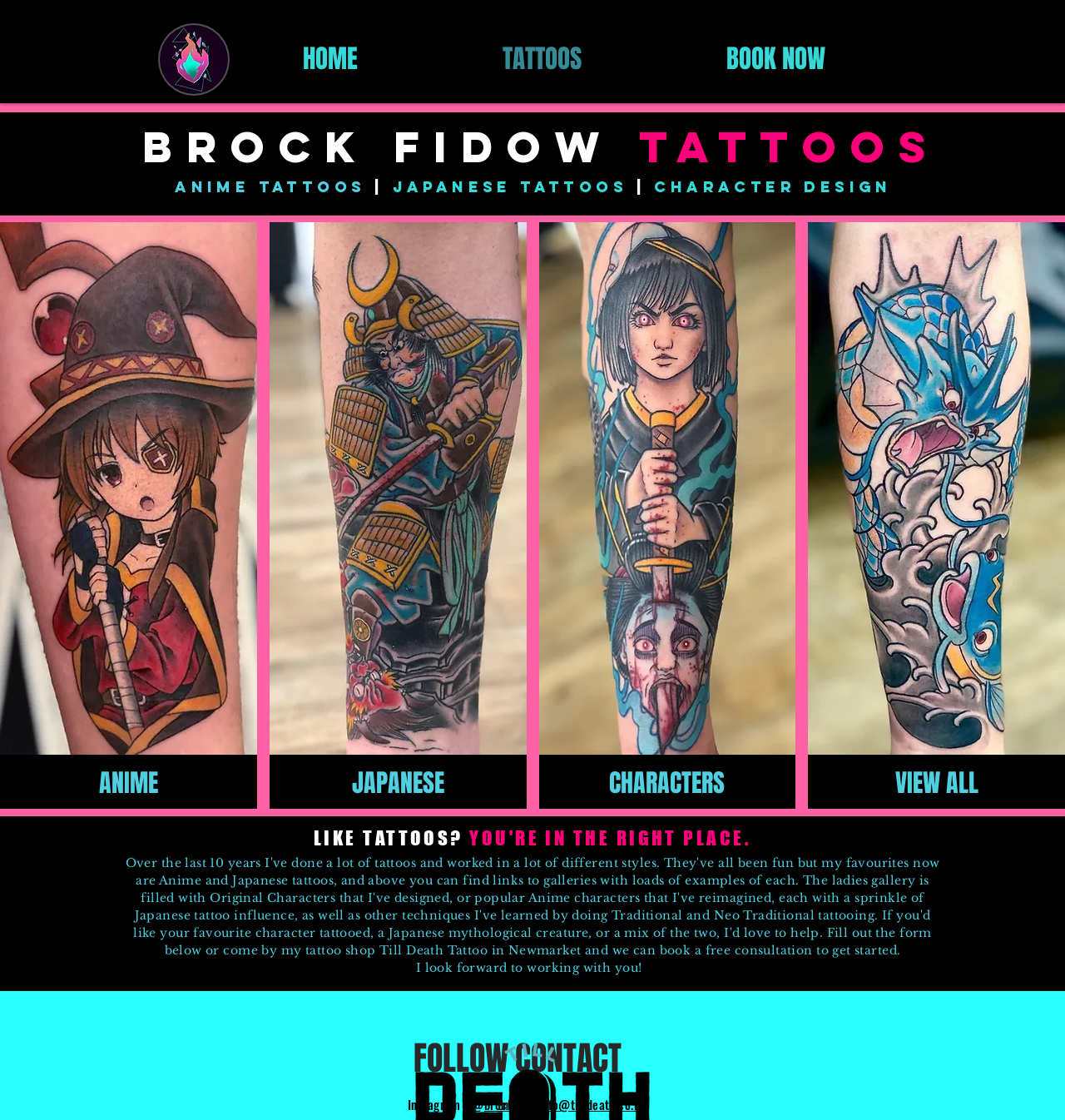Write a detailed summary of the webpage.

This webpage is a gallery for Brock Fidow, a tattoo artist specializing in anime, gaming, and nerdy tattoos, as well as Japanese-inspired and original character designs. At the top of the page, there is a navigation menu with links to "HOME", "TATTOOS", and "BOOK NOW". Below the navigation menu, there is a large heading that reads "BROCK FIDOW TATTOOS" with a link to the same title.

The main content of the page is divided into sections. The first section has three headings: "Anime Tattoos | Japanese Tattoos | Character design", each with a corresponding link. Below these headings, there is a statement that reads "LIKE TATTOOS? YOU'RE IN THE RIGHT PLACE." followed by a brief message from the artist.

The next section is a matrix gallery with four links: "ANIME ANIME (plus a few other nerdy ones)", "JAPANESE JAPANESE", "CHARACTERS CHARACTERS", and "VIEW ALL VIEW ALL". Each link has a corresponding image. The images are arranged in a grid layout, with the "VIEW ALL" link at the bottom right corner.

At the bottom of the page, there is a section with links to the artist's social media and contact information. There is a heading that reads "FOLLOW" with a link to the artist's Instagram account, and another heading that reads "CONTACT" with a link to the artist's email address. There is also an iframe with a "Back to Top" button at the bottom right corner of the page.